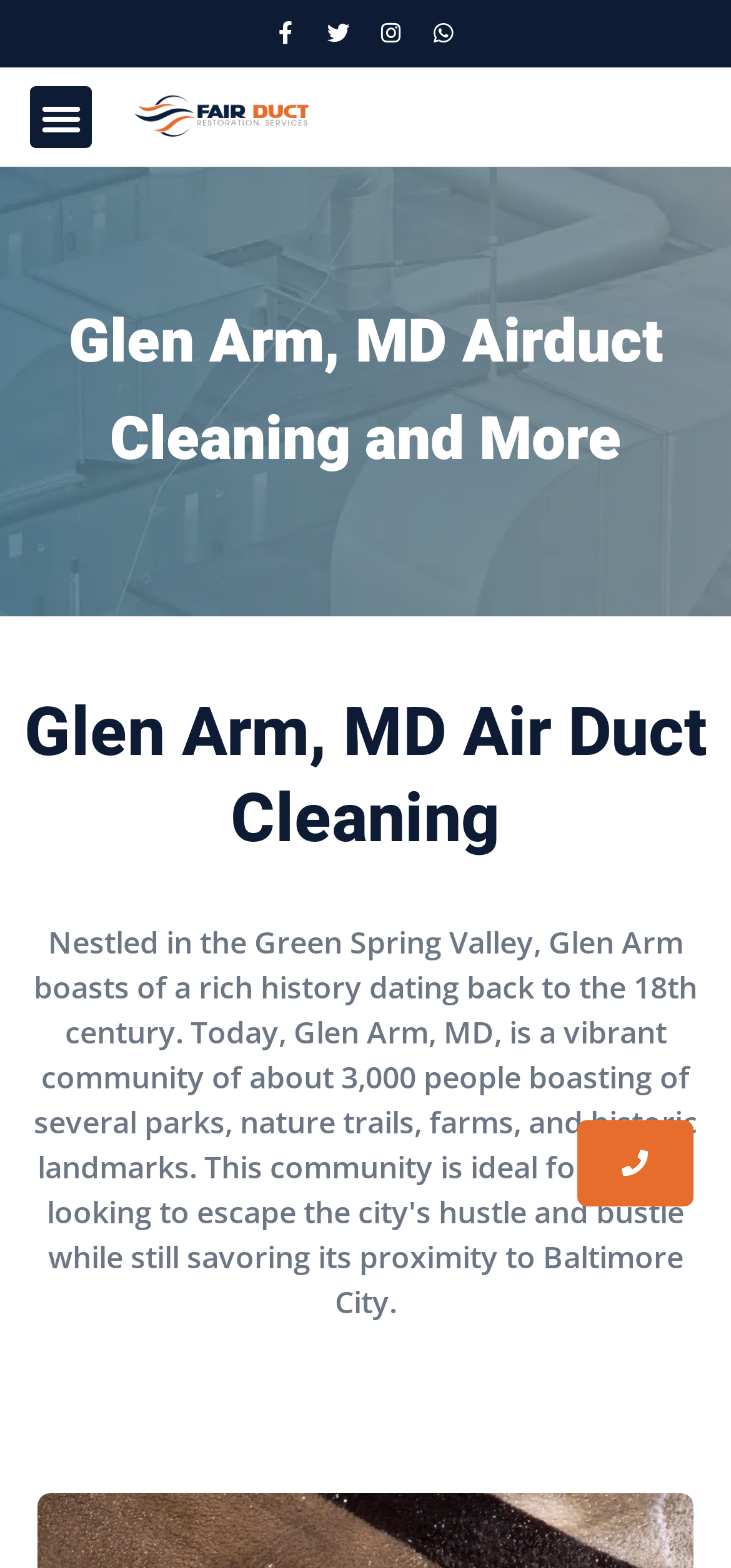Based on the image, please respond to the question with as much detail as possible:
How many social media links are there?

I counted the number of social media links at the top of the webpage, which are Facebook, Twitter, Instagram, and WhatsApp, and found that there are 4 links.